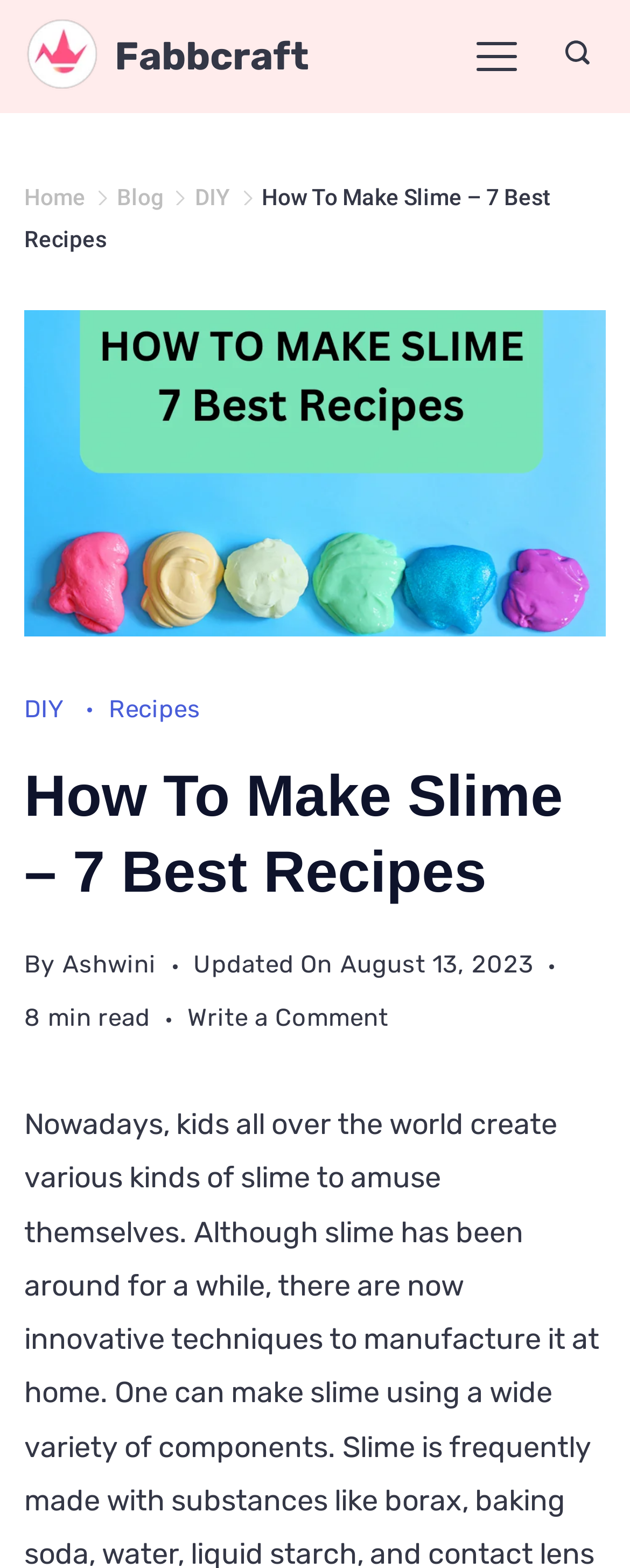Determine the bounding box coordinates of the clickable element to achieve the following action: 'view blog'. Provide the coordinates as four float values between 0 and 1, formatted as [left, top, right, bottom].

[0.185, 0.117, 0.26, 0.134]